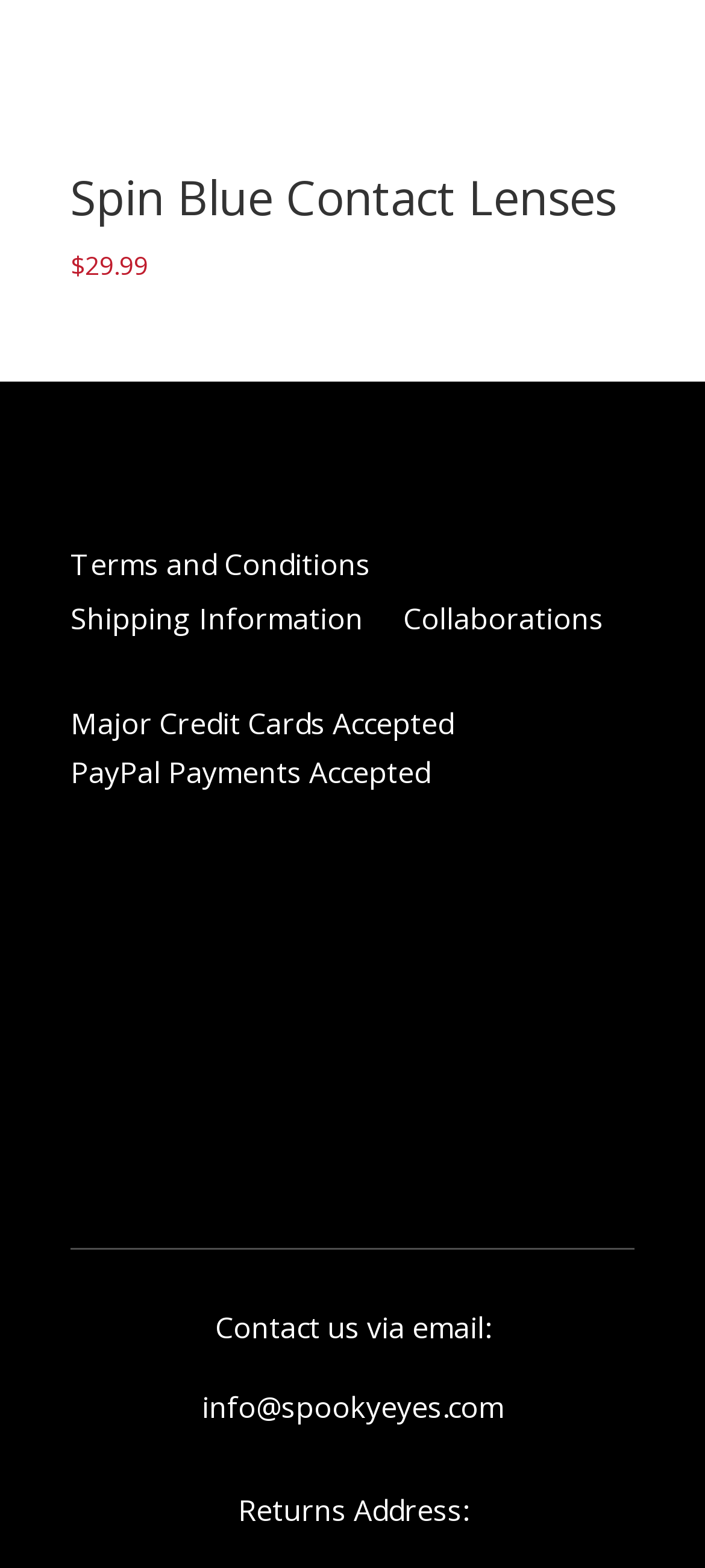Give the bounding box coordinates for this UI element: "Shipping Information". The coordinates should be four float numbers between 0 and 1, arranged as [left, top, right, bottom].

[0.1, 0.386, 0.515, 0.412]